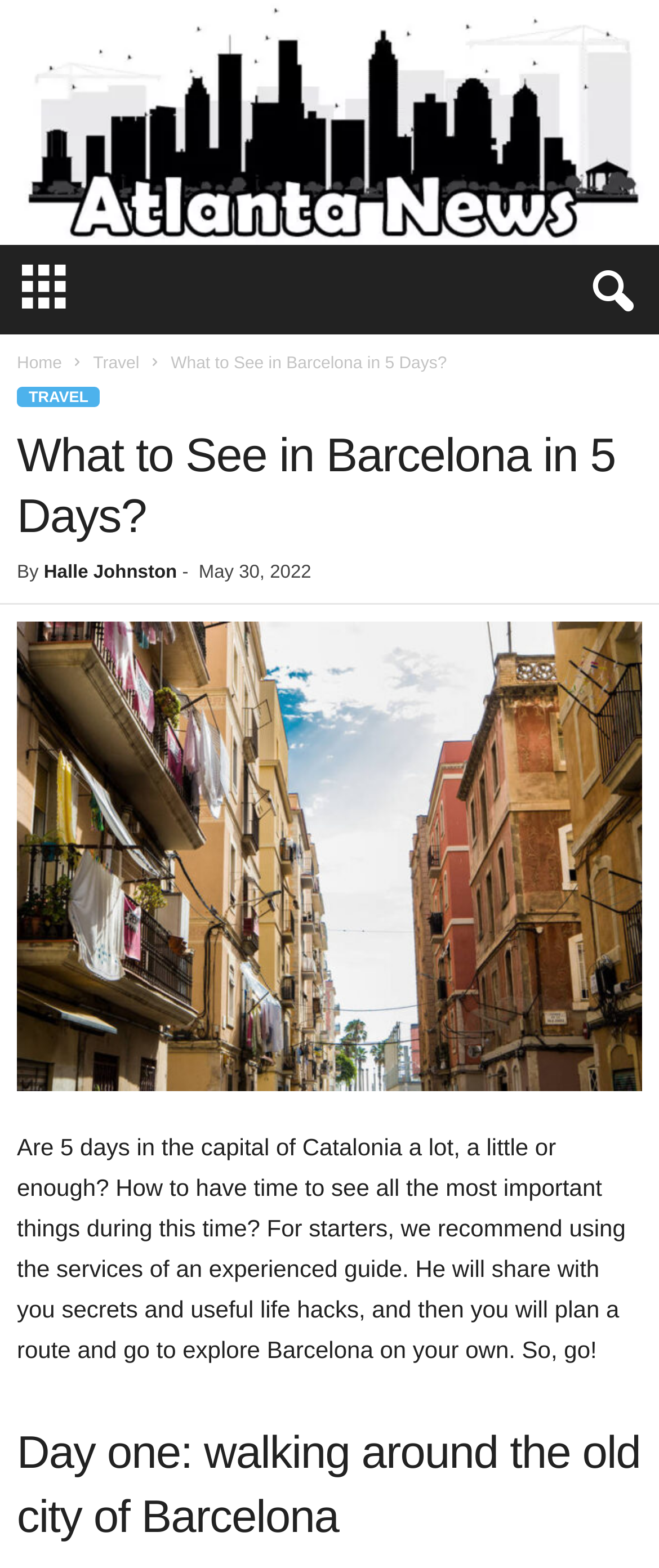Convey a detailed summary of the webpage, mentioning all key elements.

The webpage is an article titled "What to See in Barcelona in 5 Days?" from Atlanta Celebrity News. At the top, there is a logo image and a link to the news website. Below the logo, there is a navigation menu with links to "Home" and "Travel" on the left, and the article title "What to See in Barcelona in 5 Days?" on the right.

The main content of the article starts with a heading that repeats the title, followed by the author's name, "Halle Johnston", and the publication date, "May 30, 2022". Below this, there is a large image that takes up most of the width of the page.

The article's introduction is a paragraph of text that asks whether 5 days in Barcelona is enough time to see all the important sights, and suggests using a guide to plan a route. The text is positioned below the image and spans most of the page's width.

The article is divided into sections, with the first section titled "Day one: walking around the old city of Barcelona". This section is positioned at the bottom of the page, with a clear heading that indicates the start of a new section.